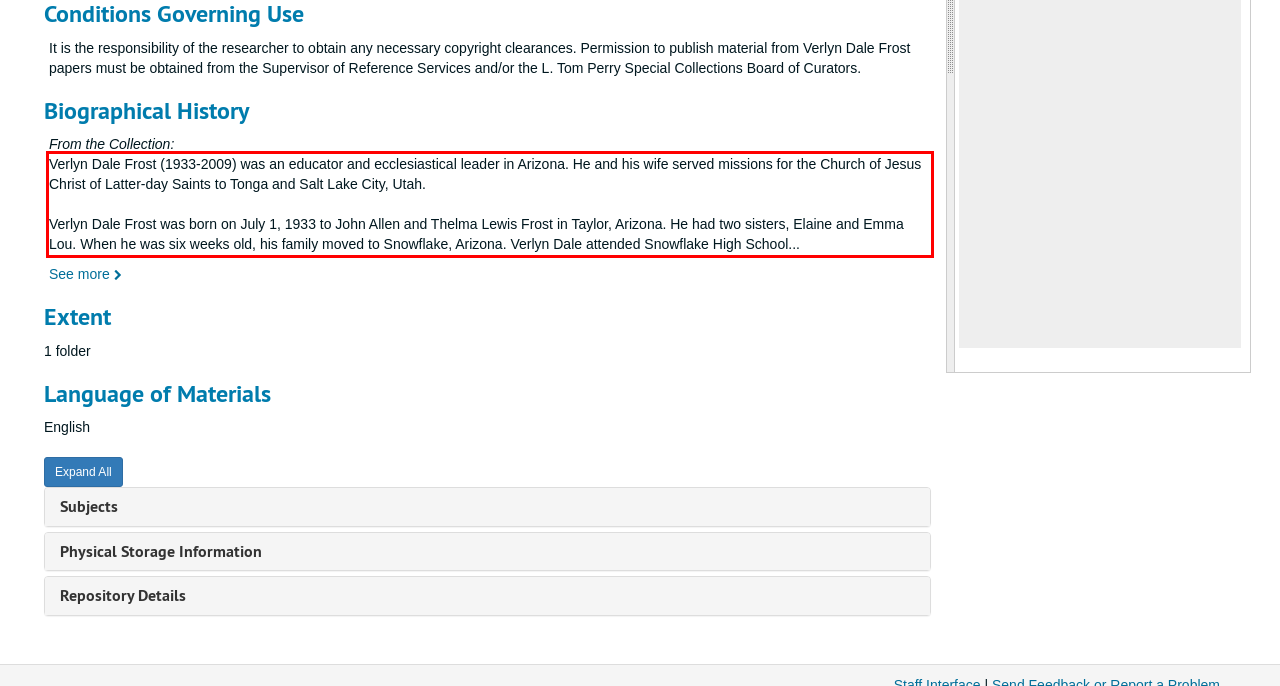Examine the webpage screenshot, find the red bounding box, and extract the text content within this marked area.

Verlyn Dale Frost (1933-2009) was an educator and ecclesiastical leader in Arizona. He and his wife served missions for the Church of Jesus Christ of Latter-day Saints to Tonga and Salt Lake City, Utah. Verlyn Dale Frost was born on July 1, 1933 to John Allen and Thelma Lewis Frost in Taylor, Arizona. He had two sisters, Elaine and Emma Lou. When he was six weeks old, his family moved to Snowflake, Arizona. Verlyn Dale attended Snowflake High School...